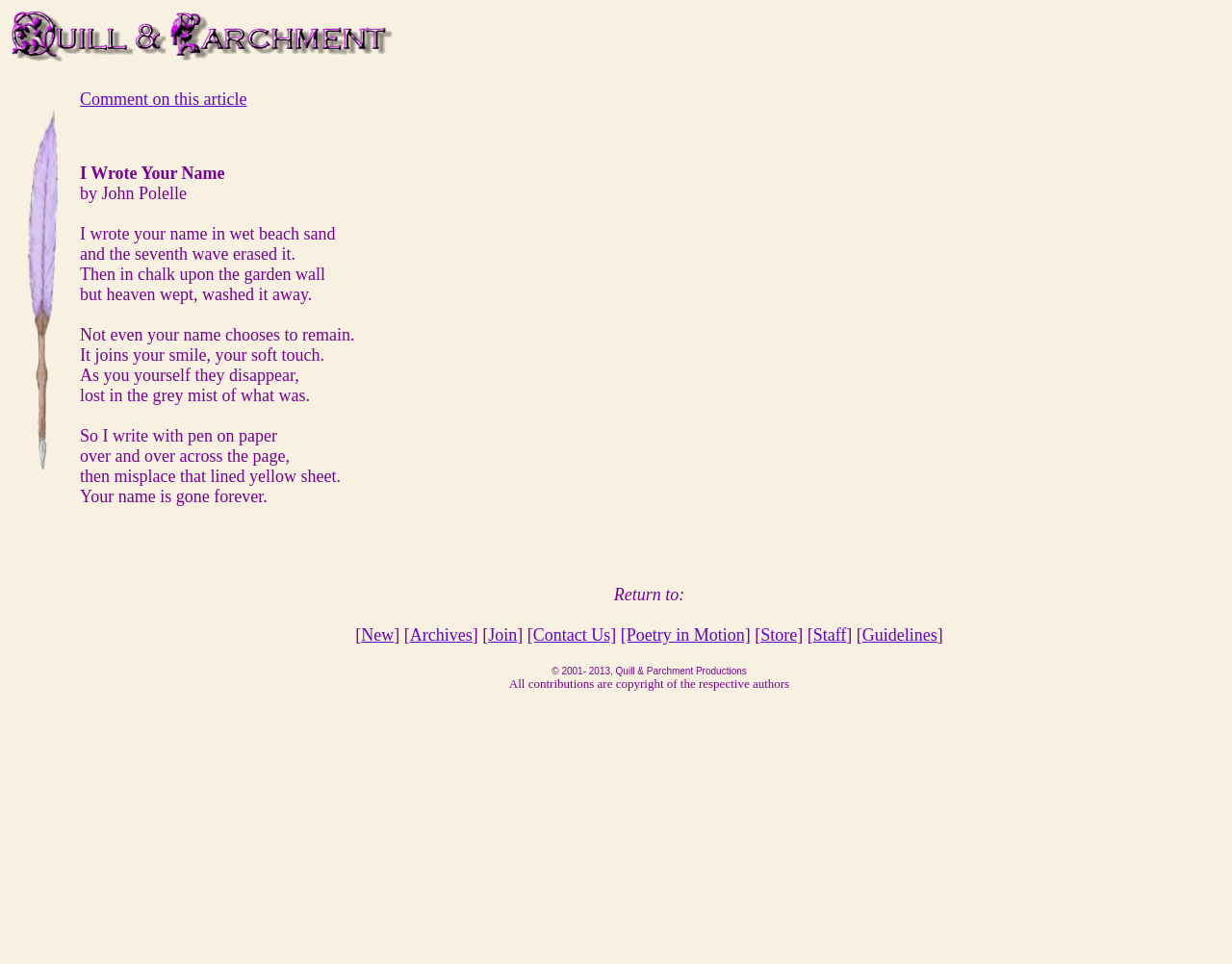What is the copyright notice?
Use the information from the image to give a detailed answer to the question.

The copyright notice at the bottom of the webpage states '© 2001- 2013, Quill & Parchment Productions', indicating that the content on the webpage is copyrighted from 2001 to 2013.